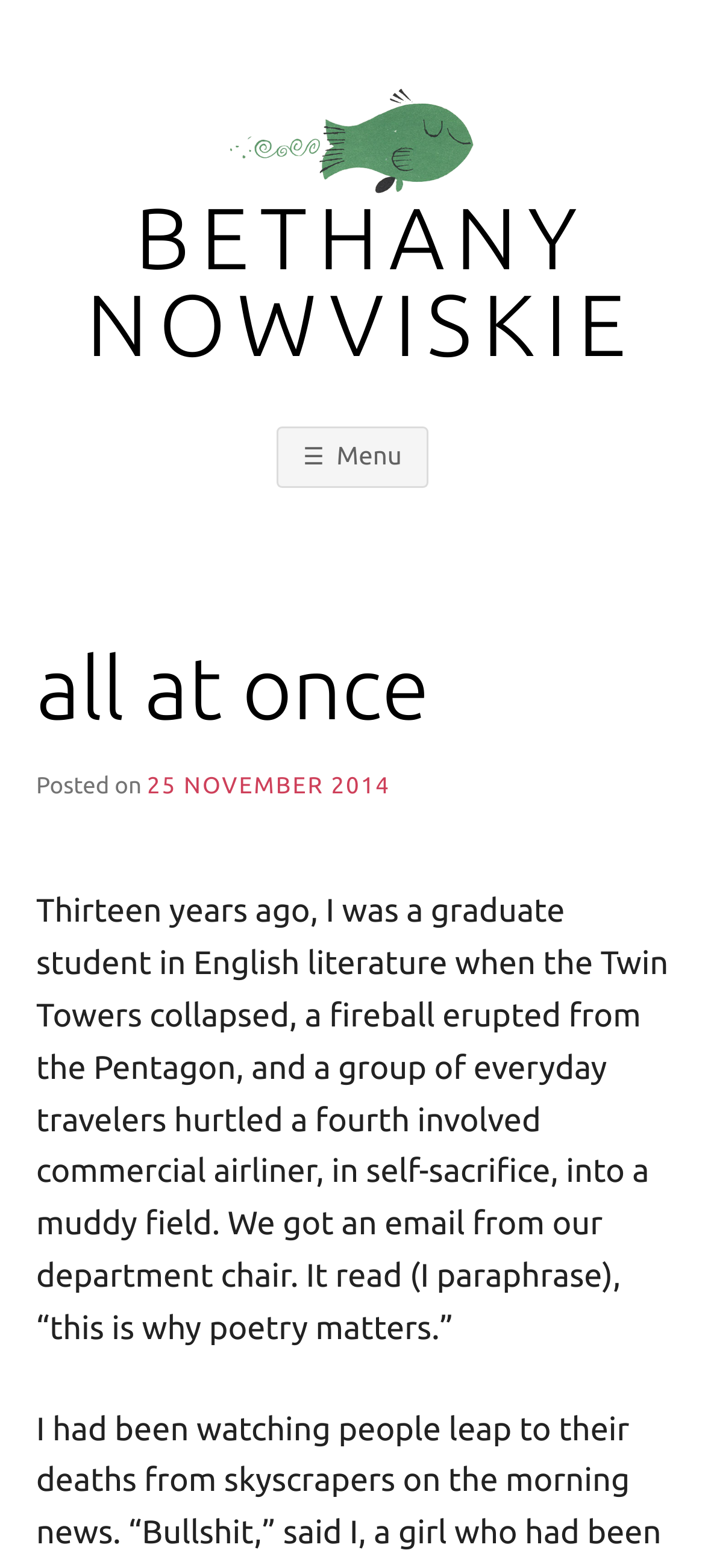Please determine the bounding box of the UI element that matches this description: 25 November 20145 October 2015. The coordinates should be given as (top-left x, top-left y, bottom-right x, bottom-right y), with all values between 0 and 1.

[0.208, 0.493, 0.554, 0.509]